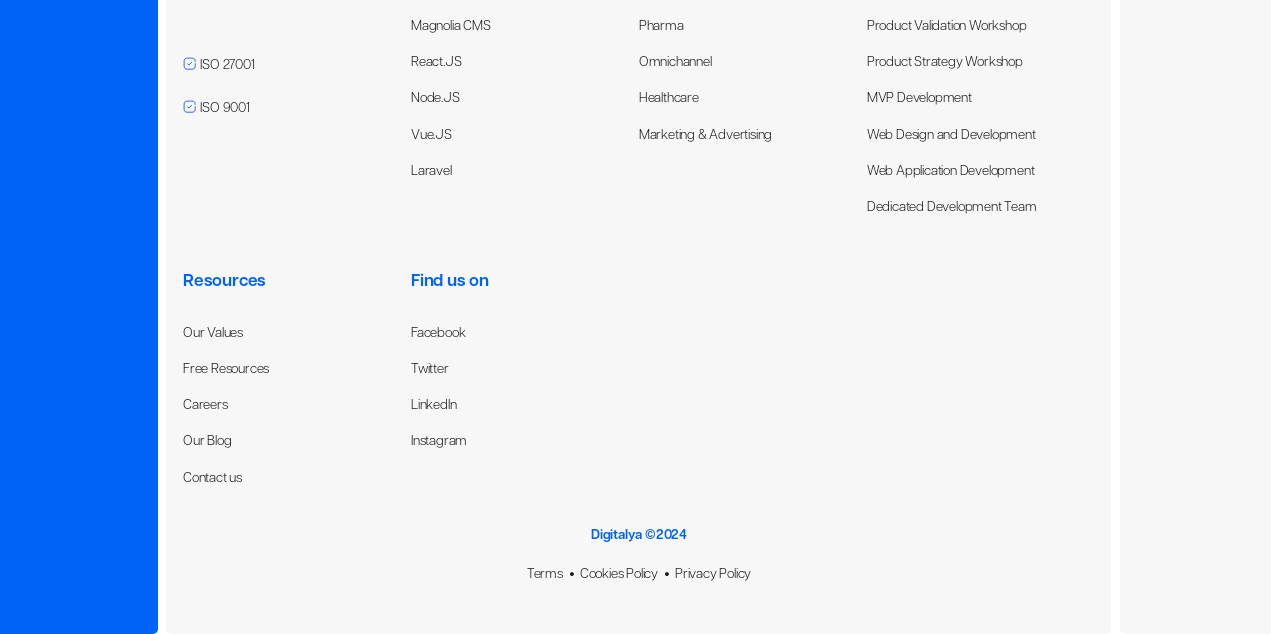Please specify the bounding box coordinates of the element that should be clicked to execute the given instruction: 'Visit the Magnolia CMS page'. Ensure the coordinates are four float numbers between 0 and 1, expressed as [left, top, right, bottom].

[0.321, 0.028, 0.383, 0.057]